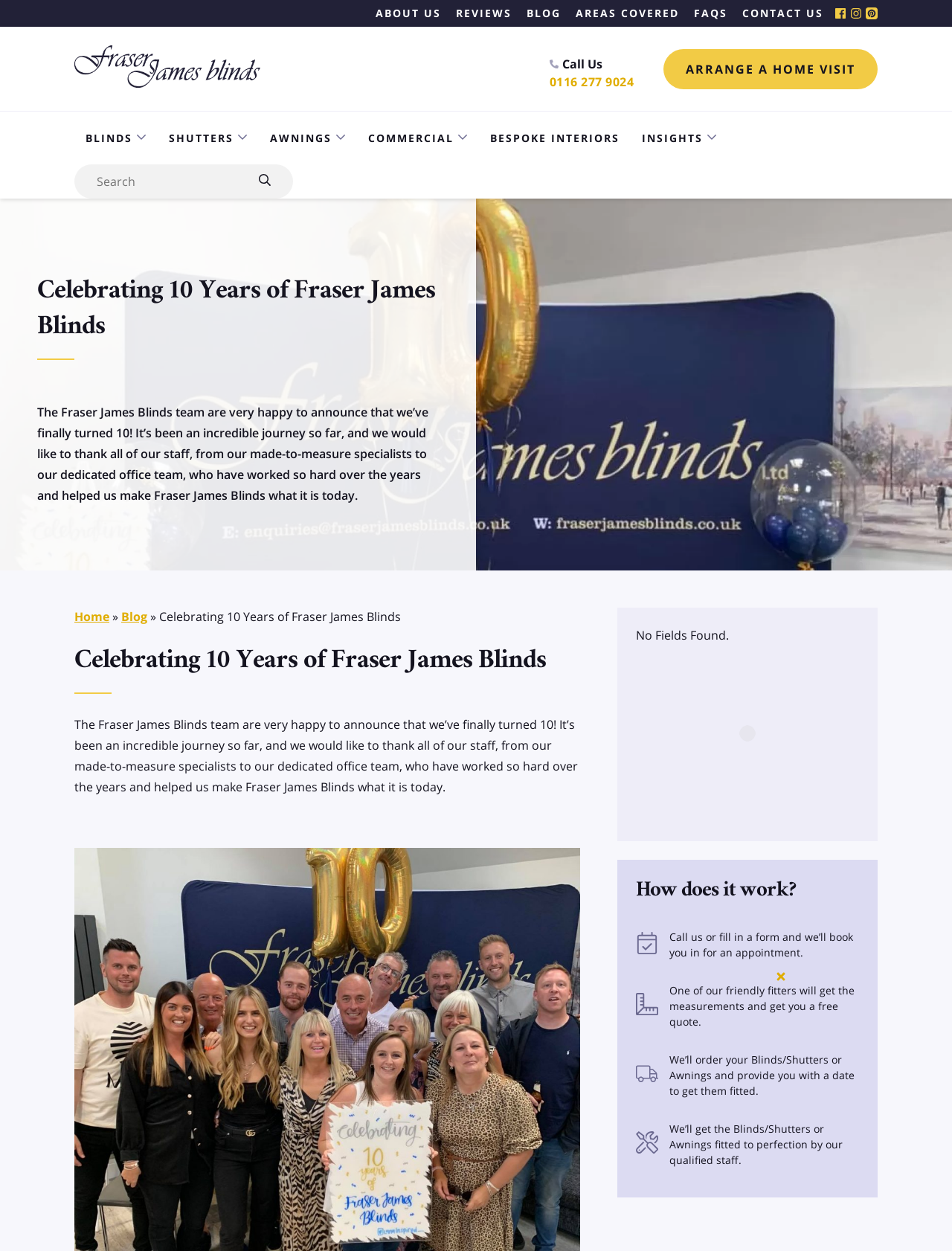Please reply to the following question using a single word or phrase: 
How many shutter categories are there?

9